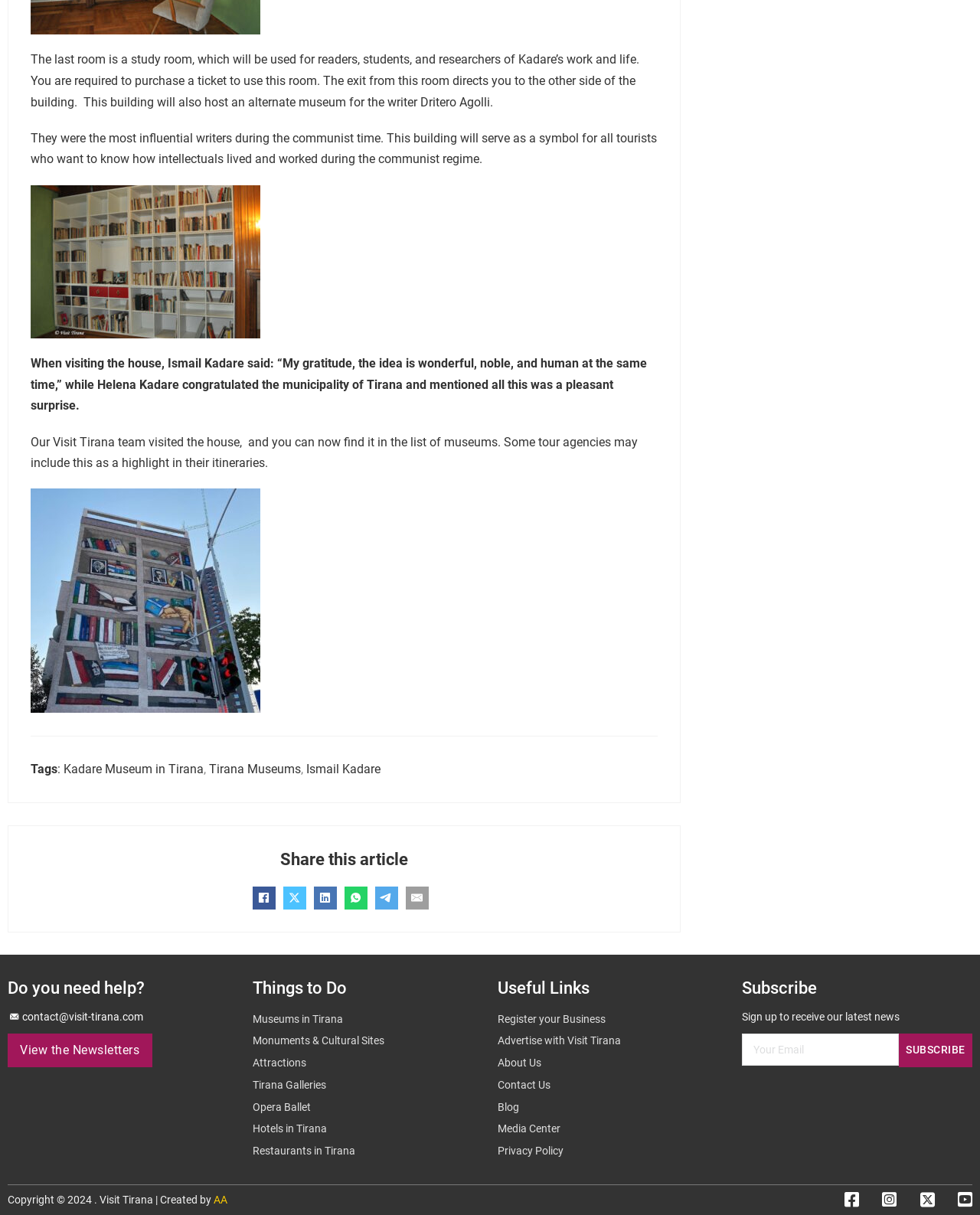Specify the bounding box coordinates of the area that needs to be clicked to achieve the following instruction: "Contact Visit Tirana".

[0.022, 0.832, 0.146, 0.842]